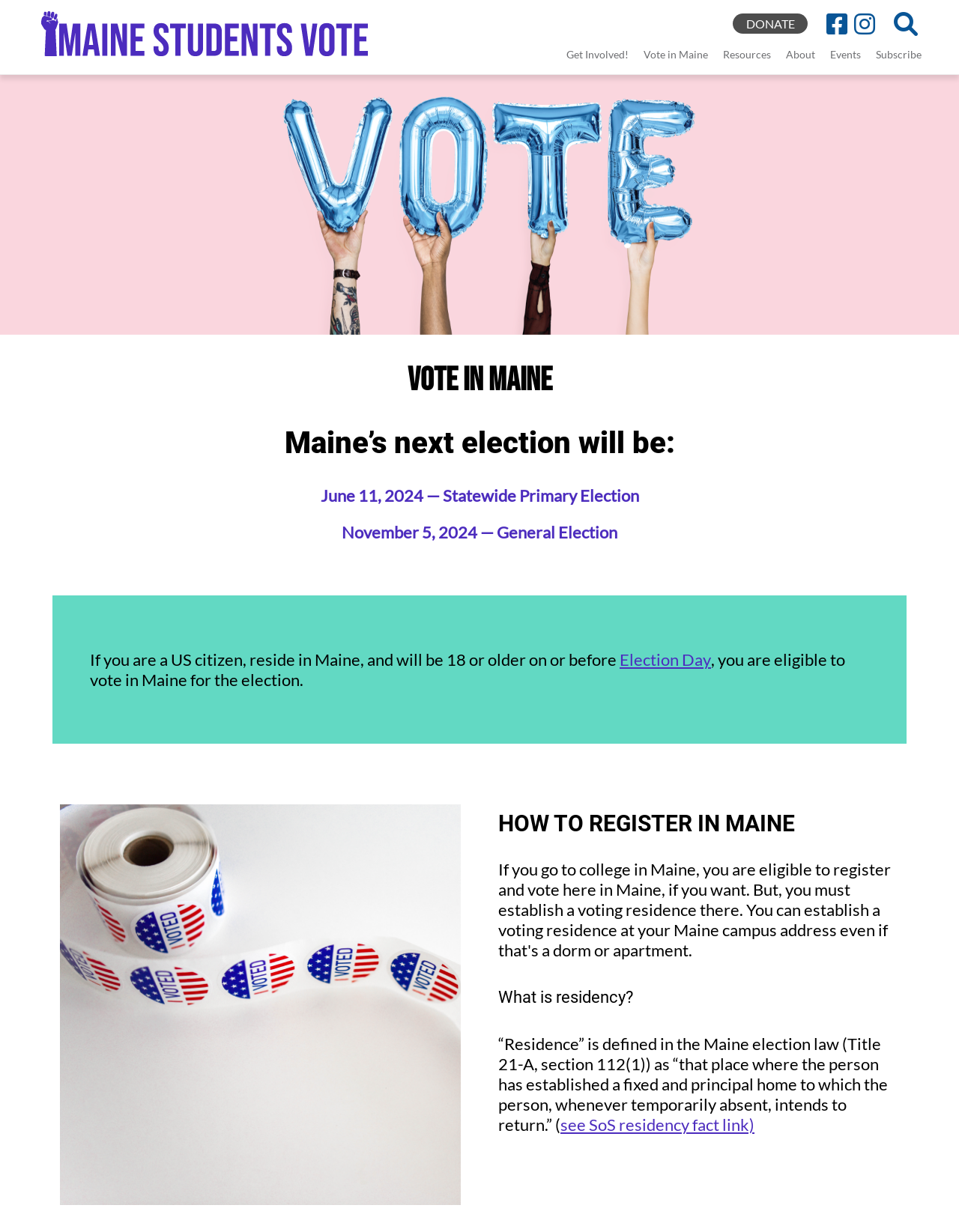Kindly determine the bounding box coordinates for the area that needs to be clicked to execute this instruction: "Click on 'Vote in Maine' link".

[0.663, 0.034, 0.746, 0.061]